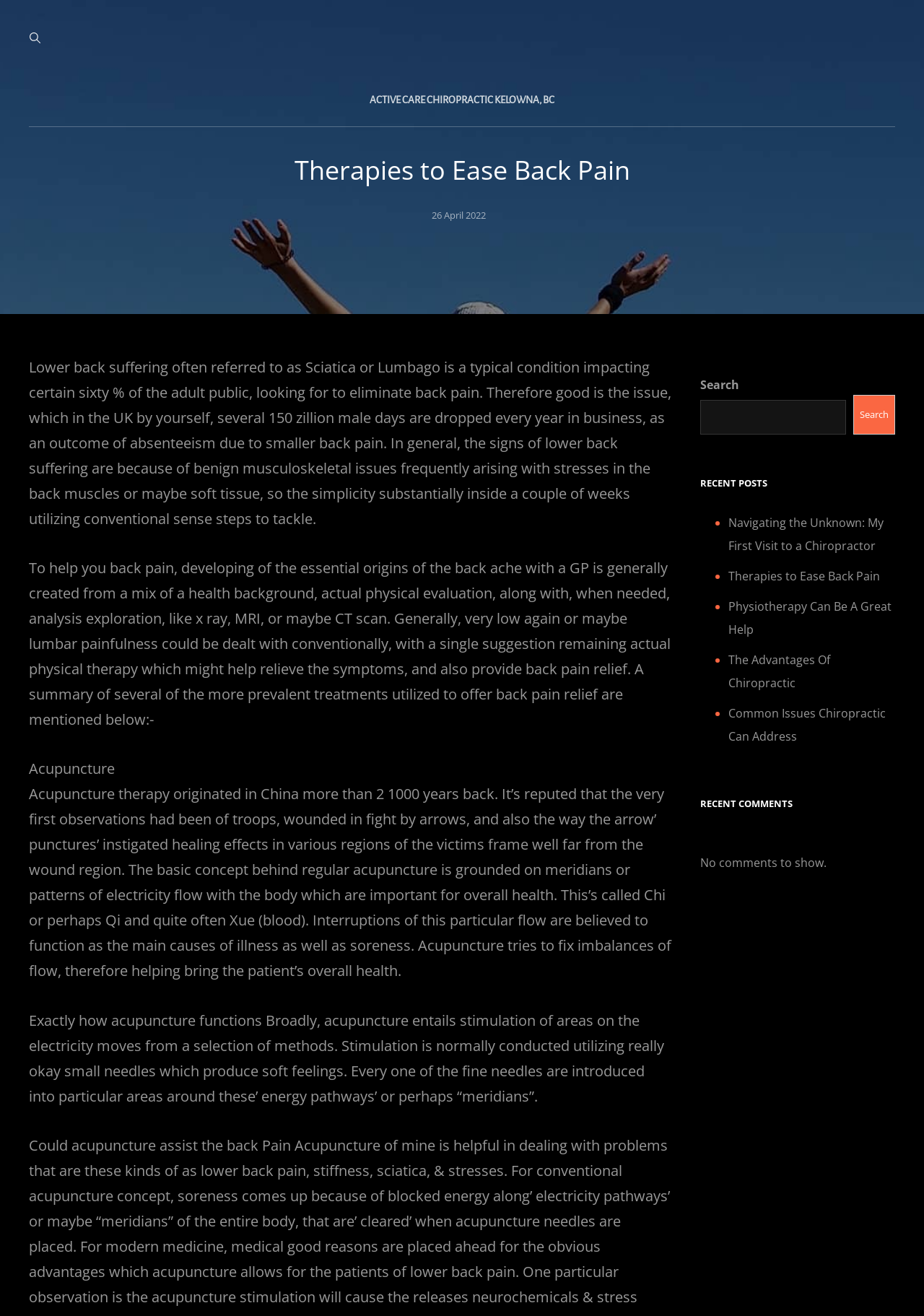Give a short answer to this question using one word or a phrase:
What is the first therapy mentioned to ease back pain?

Acupuncture